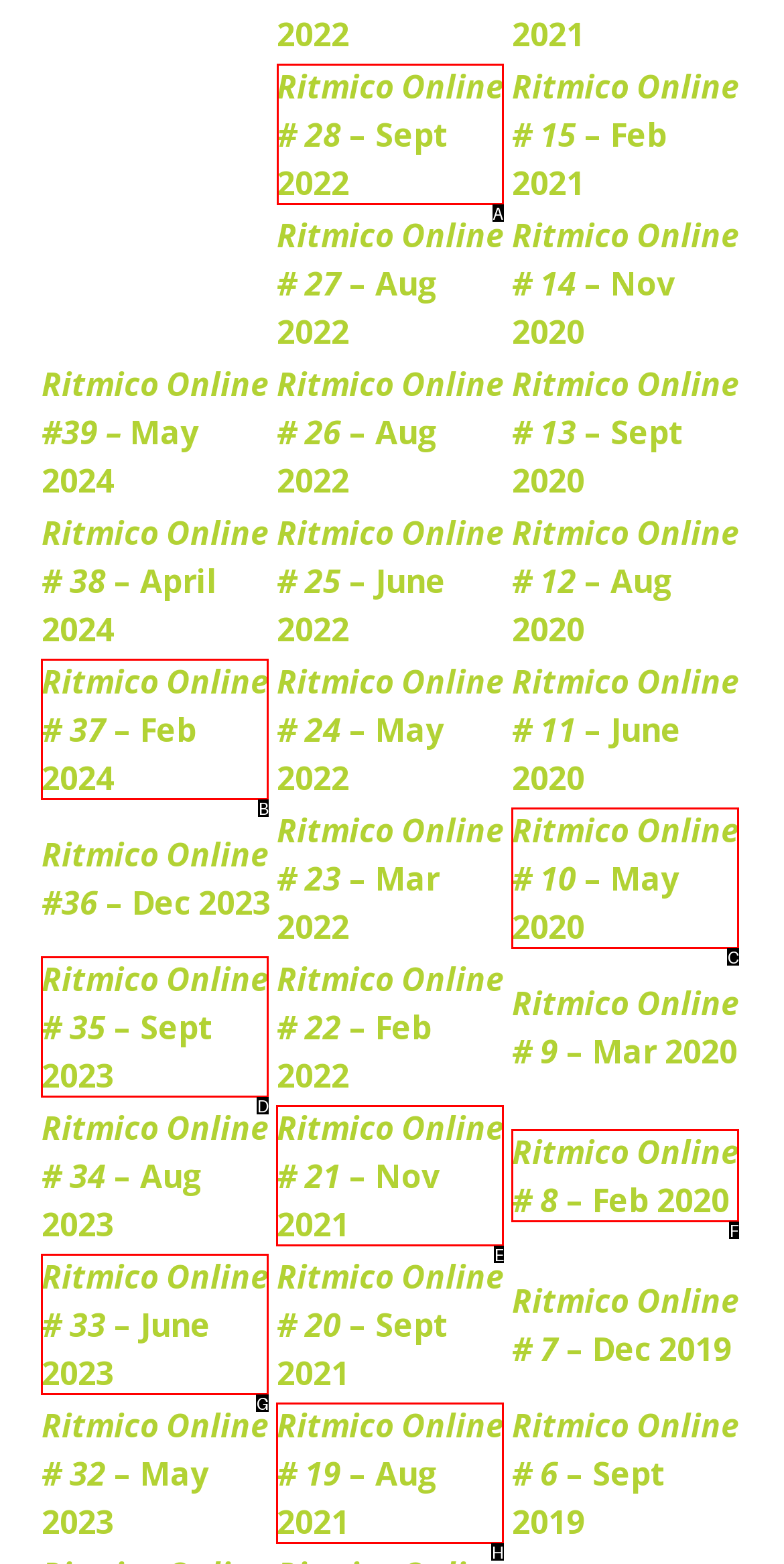To perform the task "view Ritmico Online # 28 – Sept 2022", which UI element's letter should you select? Provide the letter directly.

A